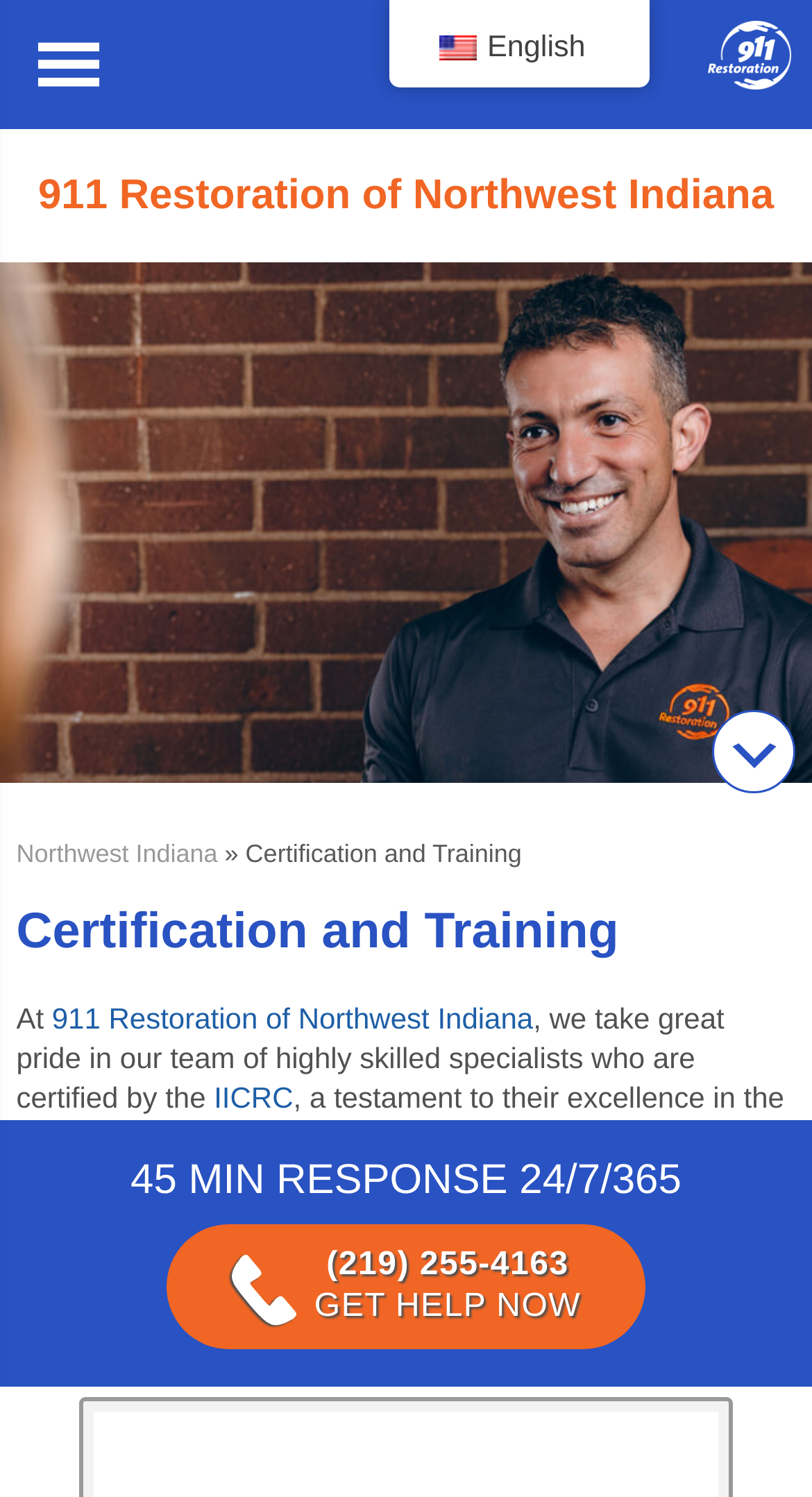What areas do the experts serve?
Please describe in detail the information shown in the image to answer the question.

I found the areas served by the experts by reading the text that lists the locations 'Cedar Lake, Chesterton, Crown Point, Demotte' which are mentioned as the areas where the experts are located.